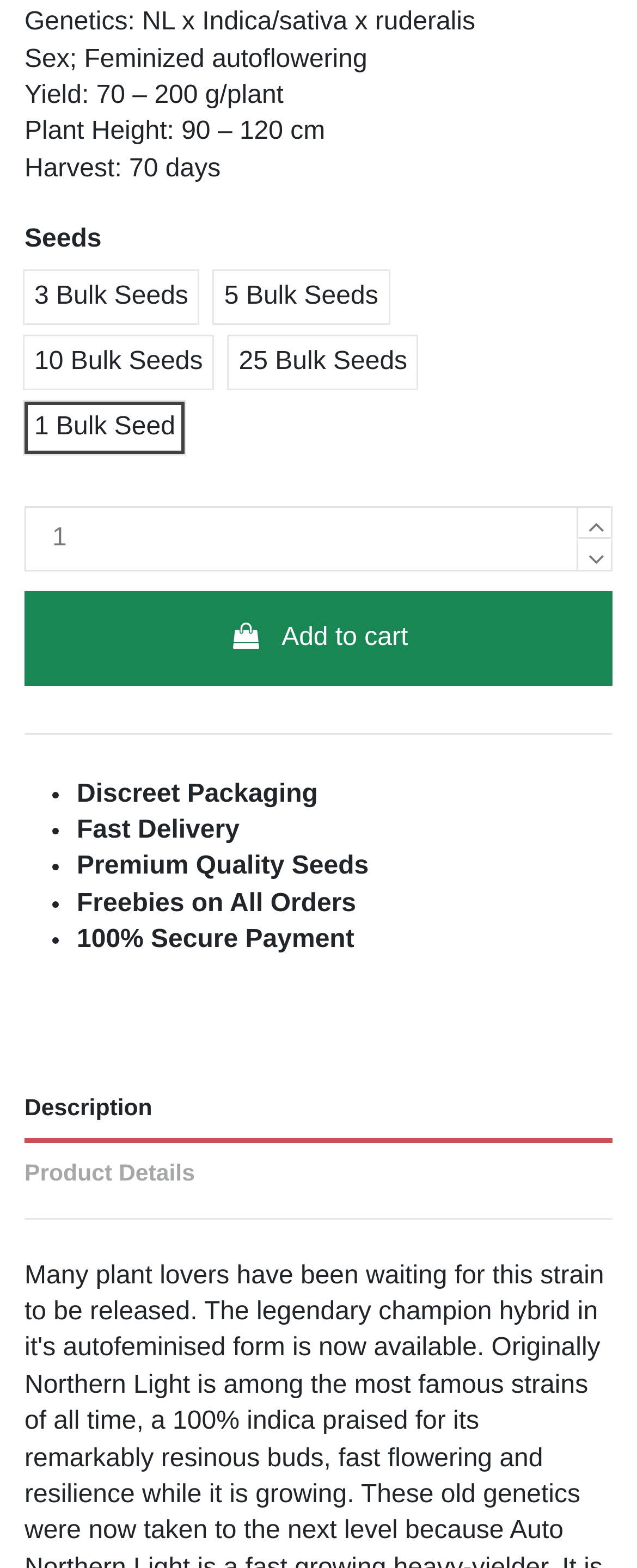Please mark the clickable region by giving the bounding box coordinates needed to complete this instruction: "Click Add to cart".

[0.038, 0.377, 0.962, 0.438]